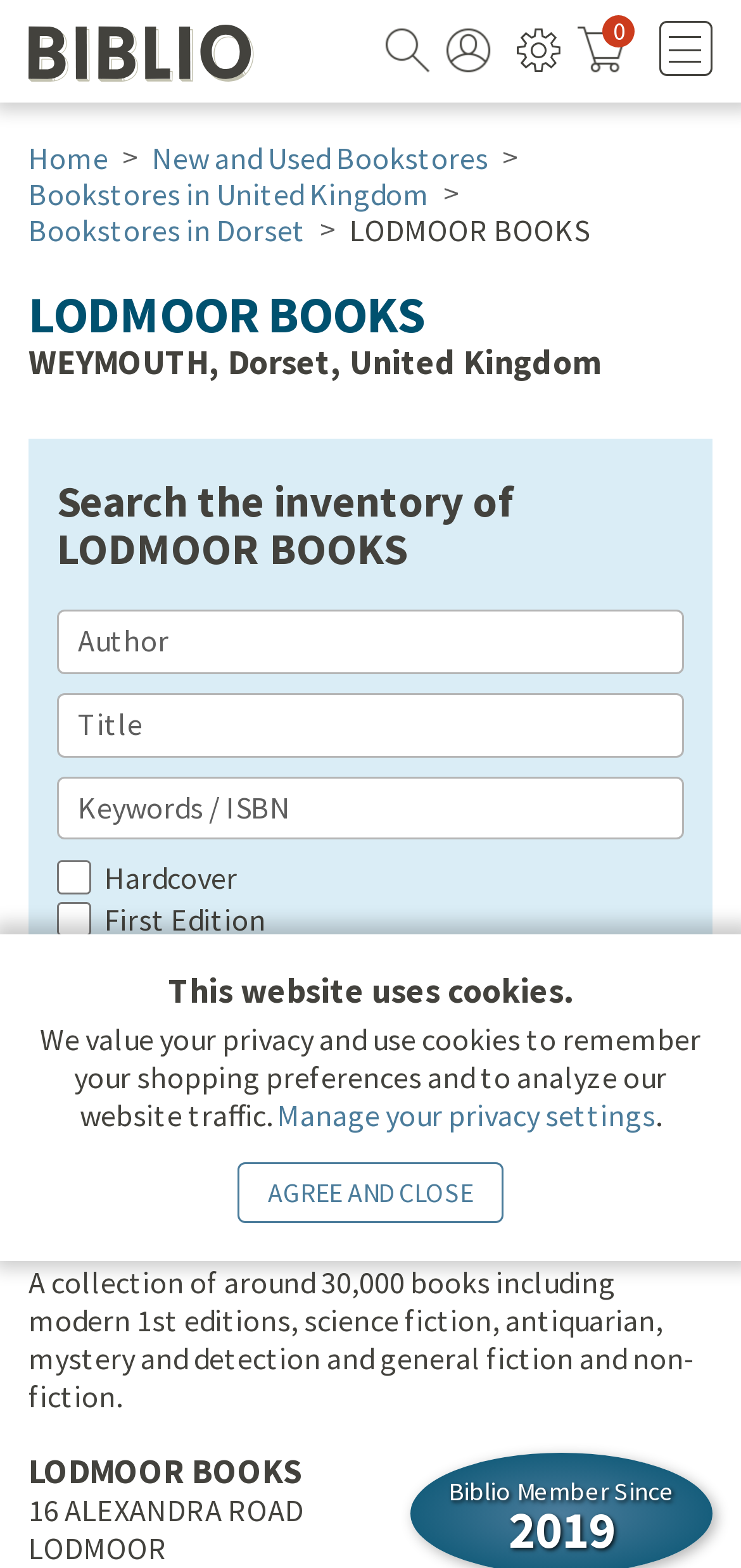Locate the bounding box coordinates of the clickable area needed to fulfill the instruction: "Search by author".

[0.077, 0.389, 0.923, 0.43]